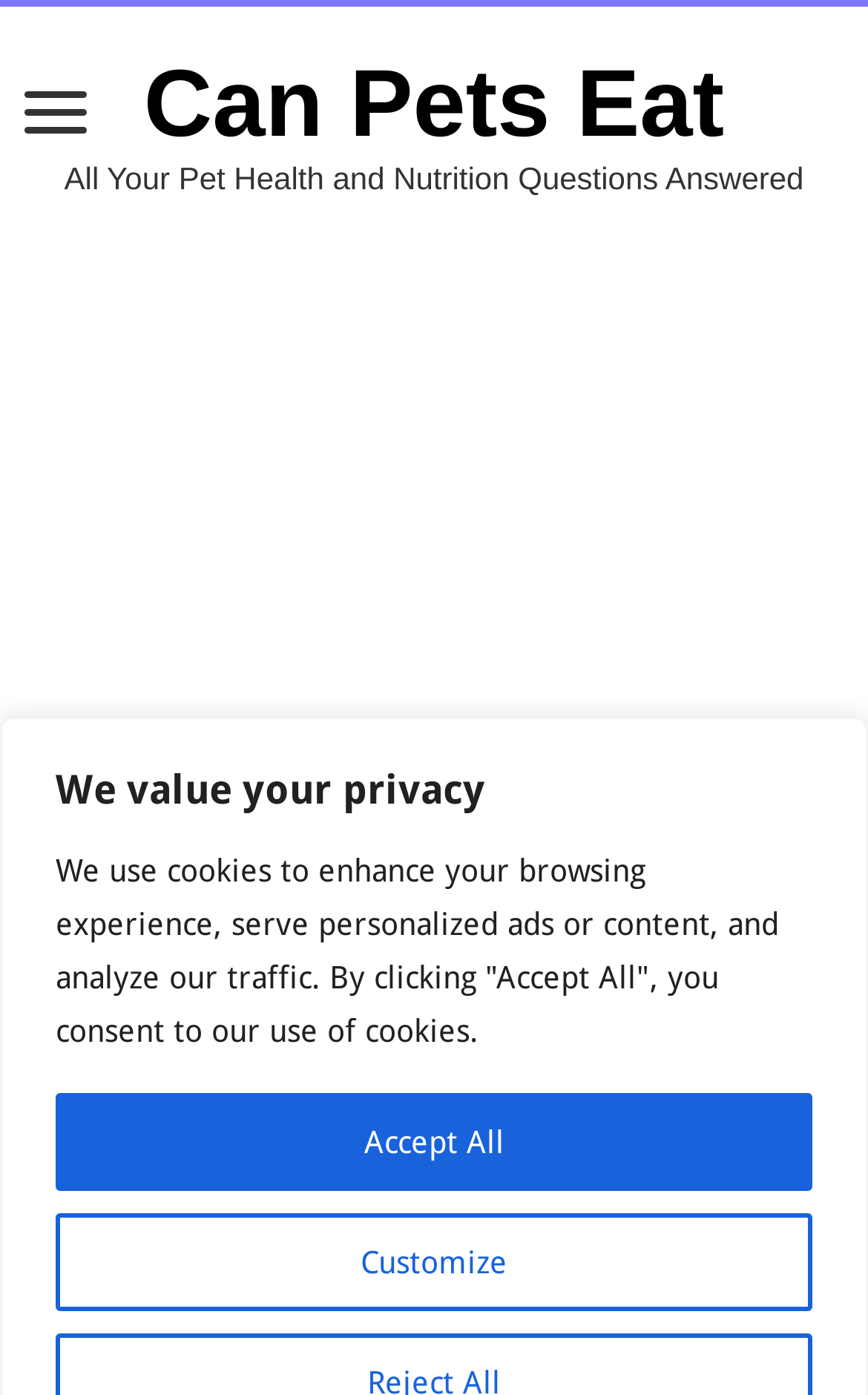Calculate the bounding box coordinates of the UI element given the description: "Accept All".

[0.064, 0.784, 0.936, 0.854]